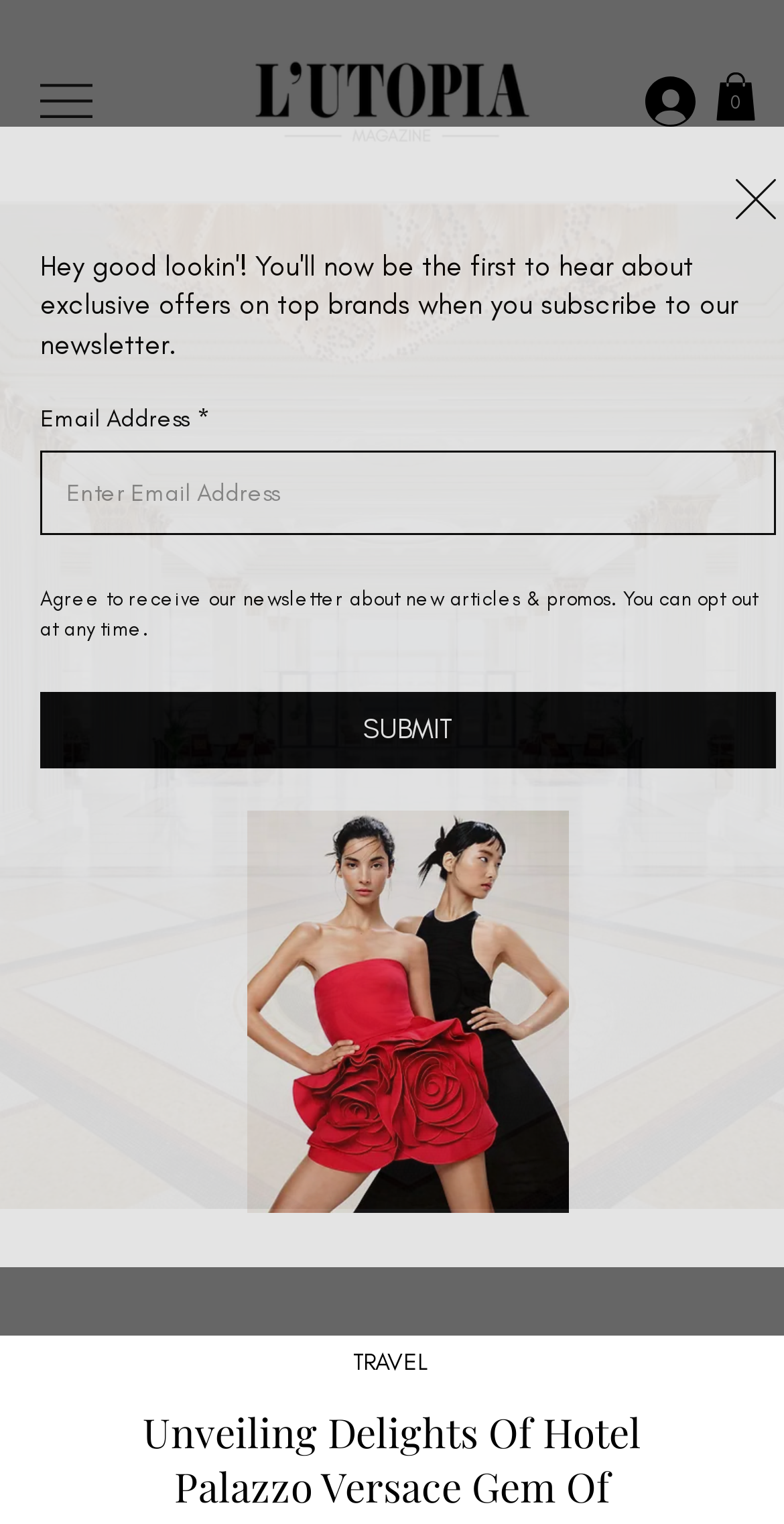Write a detailed summary of the webpage, including text, images, and layout.

The webpage is an article page from L'utopia Magazine, with the title "Unveiling Delights Of Hotel Palazzo Versace Gem Of Dubai" by Sapna Panchal. At the top left corner, there is a logo of L'utopia Magazine, which is a clickable link. Next to the logo, there is a button to open site navigation. On the top right corner, there is a cart icon with 0 items, accompanied by a small image.

Below the top navigation bar, the main content of the article takes up most of the page, with a large image spanning the entire width. The article title is also a clickable link. At the bottom of the page, there are several links, including "TRAVEL" and "Cart with 0 items".

On the right side of the page, there is a lightbox dialog that contains a form to subscribe to the newsletter. The form has a field to input an email address, a checkbox to agree to receive newsletters, and a submit button. Above the form, there is a link to go back to the site.

There are several images on the page, including the logo, the cart icon, and the main article image. The overall layout is organized, with clear headings and concise text.